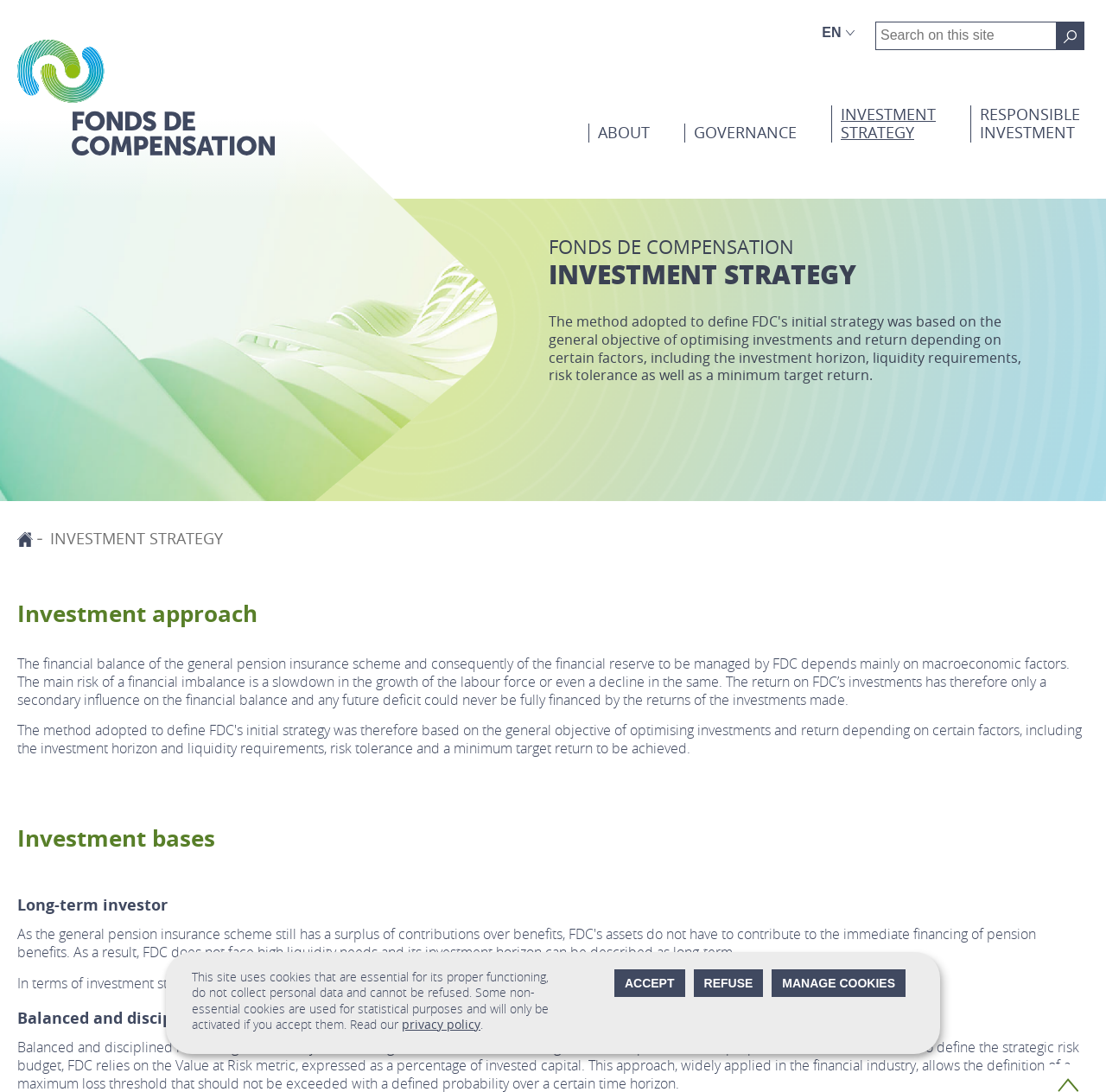Locate the bounding box coordinates of the clickable element to fulfill the following instruction: "Go to ABOUT page". Provide the coordinates as four float numbers between 0 and 1 in the format [left, top, right, bottom].

[0.533, 0.113, 0.595, 0.131]